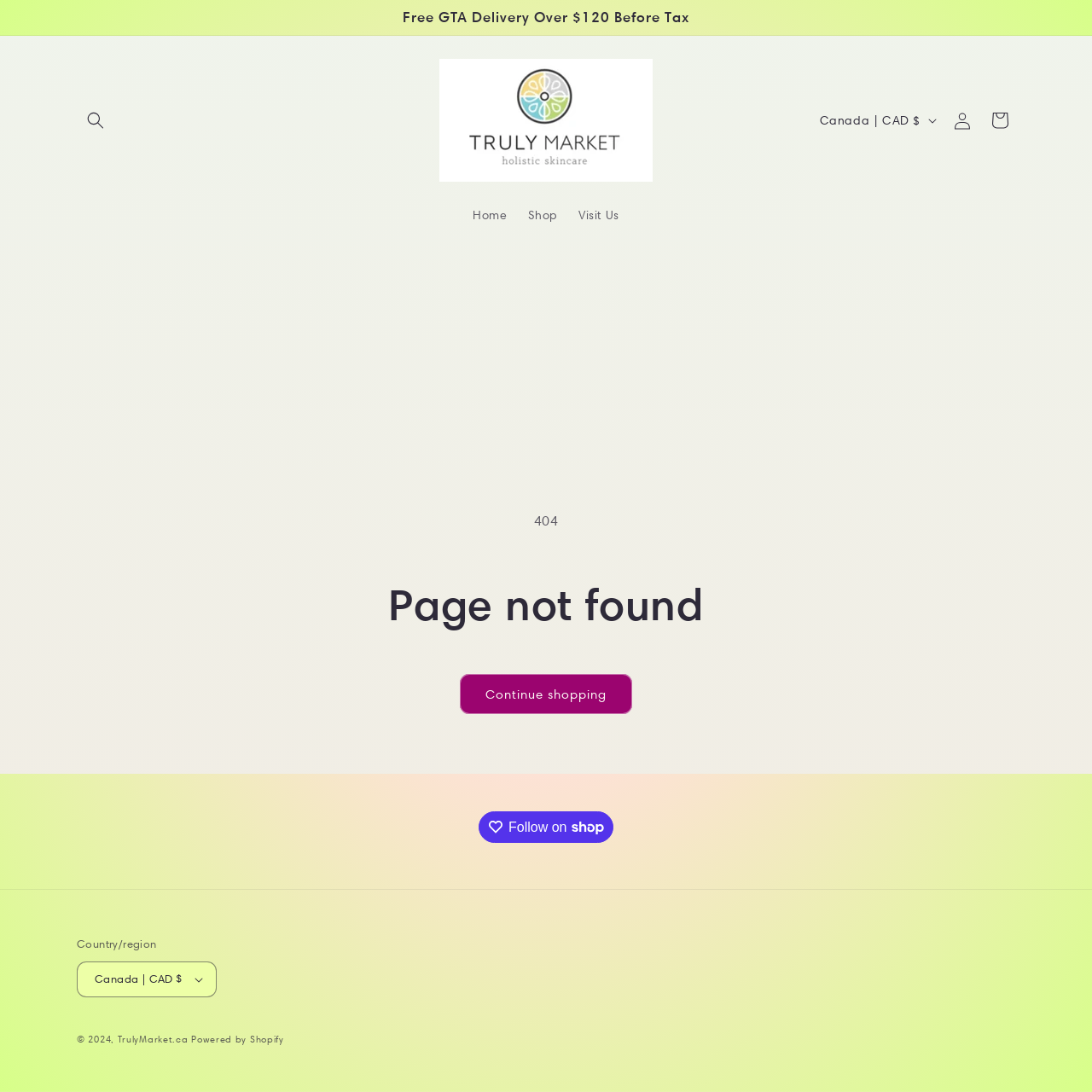Determine the bounding box for the described UI element: "Try For Free".

None